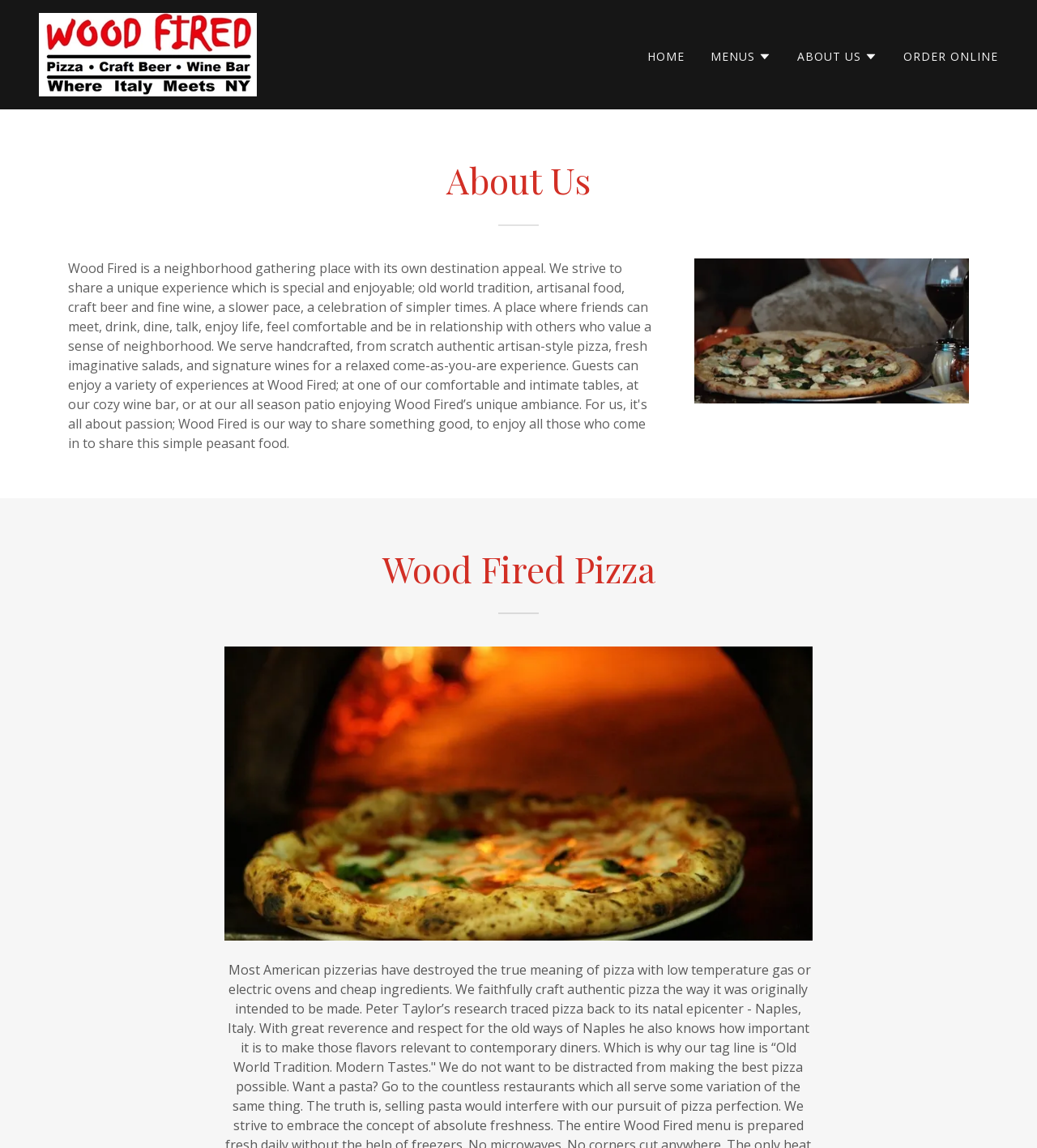Identify the bounding box for the UI element specified in this description: "title="Wood Fired Pizza Wine Bar"". The coordinates must be four float numbers between 0 and 1, formatted as [left, top, right, bottom].

[0.038, 0.039, 0.248, 0.054]